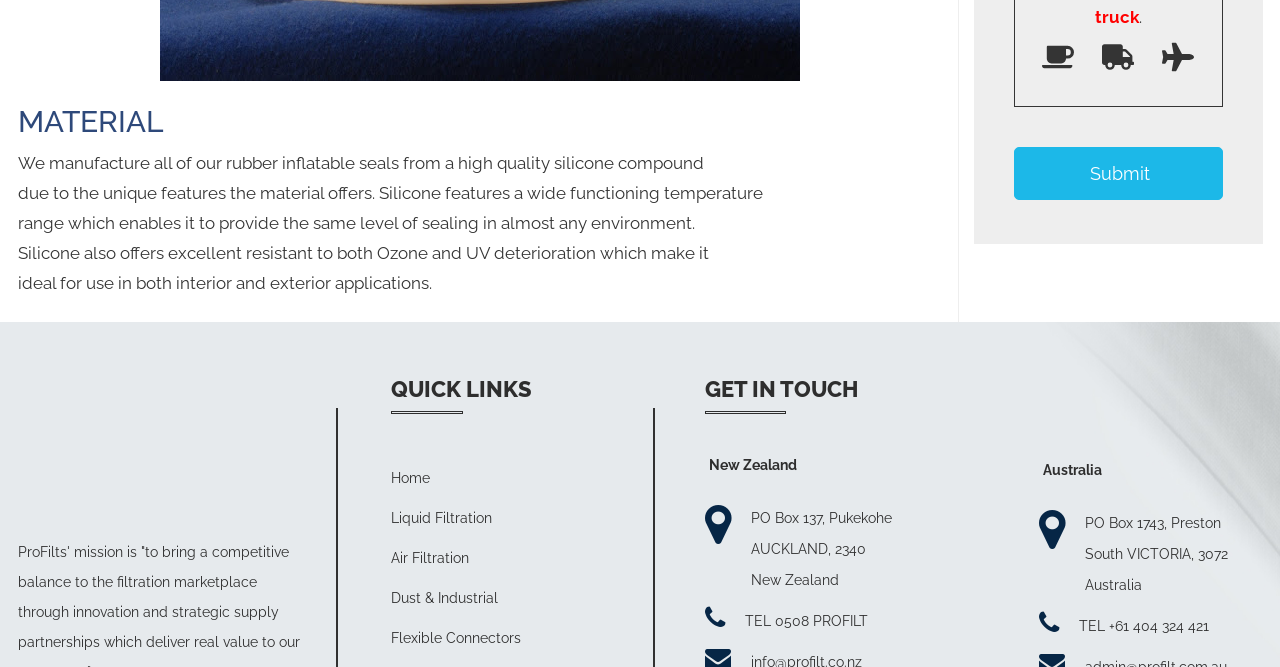Locate the bounding box coordinates of the clickable region necessary to complete the following instruction: "Get in touch in Australia". Provide the coordinates in the format of four float numbers between 0 and 1, i.e., [left, top, right, bottom].

[0.847, 0.772, 0.959, 0.888]